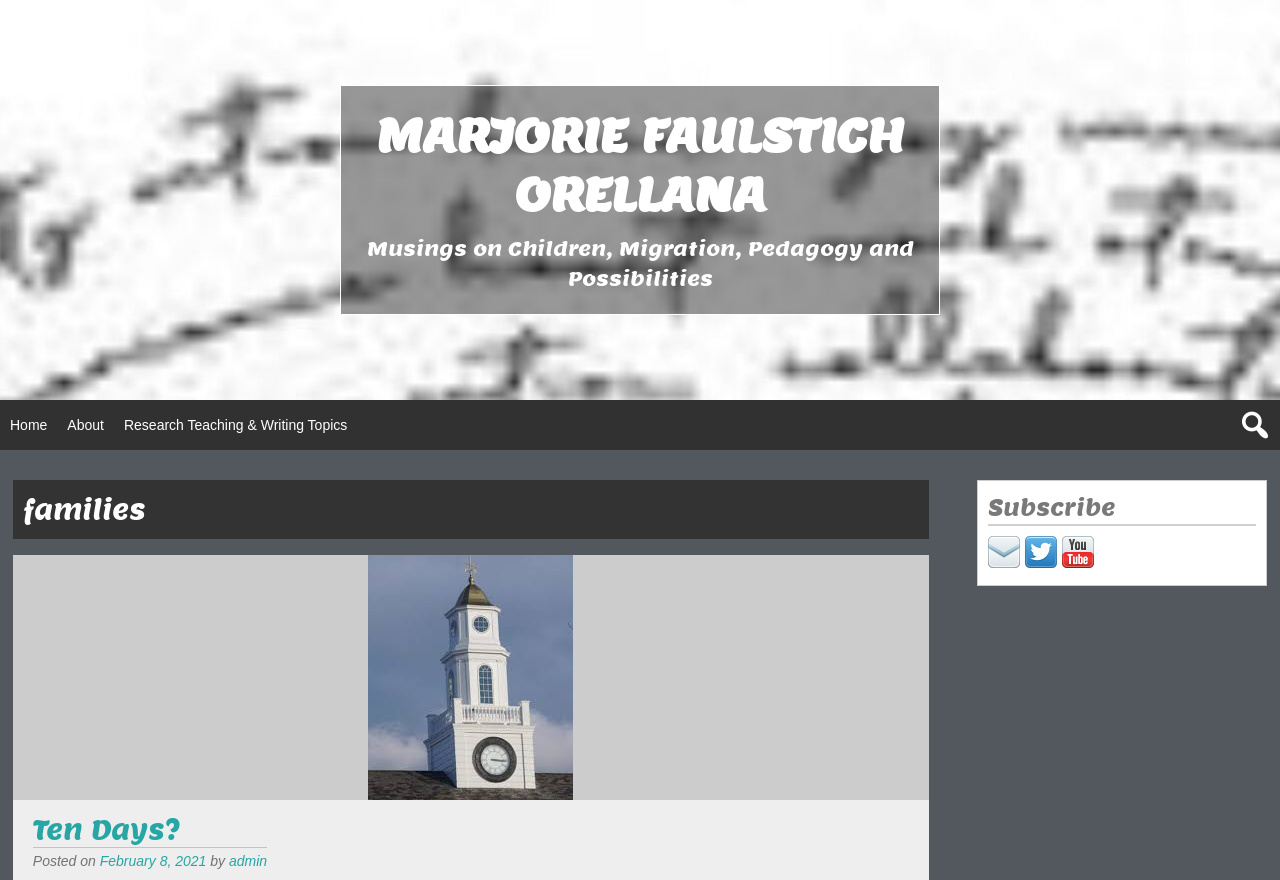Specify the bounding box coordinates of the element's region that should be clicked to achieve the following instruction: "read the post titled Ten Days?". The bounding box coordinates consist of four float numbers between 0 and 1, in the format [left, top, right, bottom].

[0.026, 0.92, 0.71, 0.965]